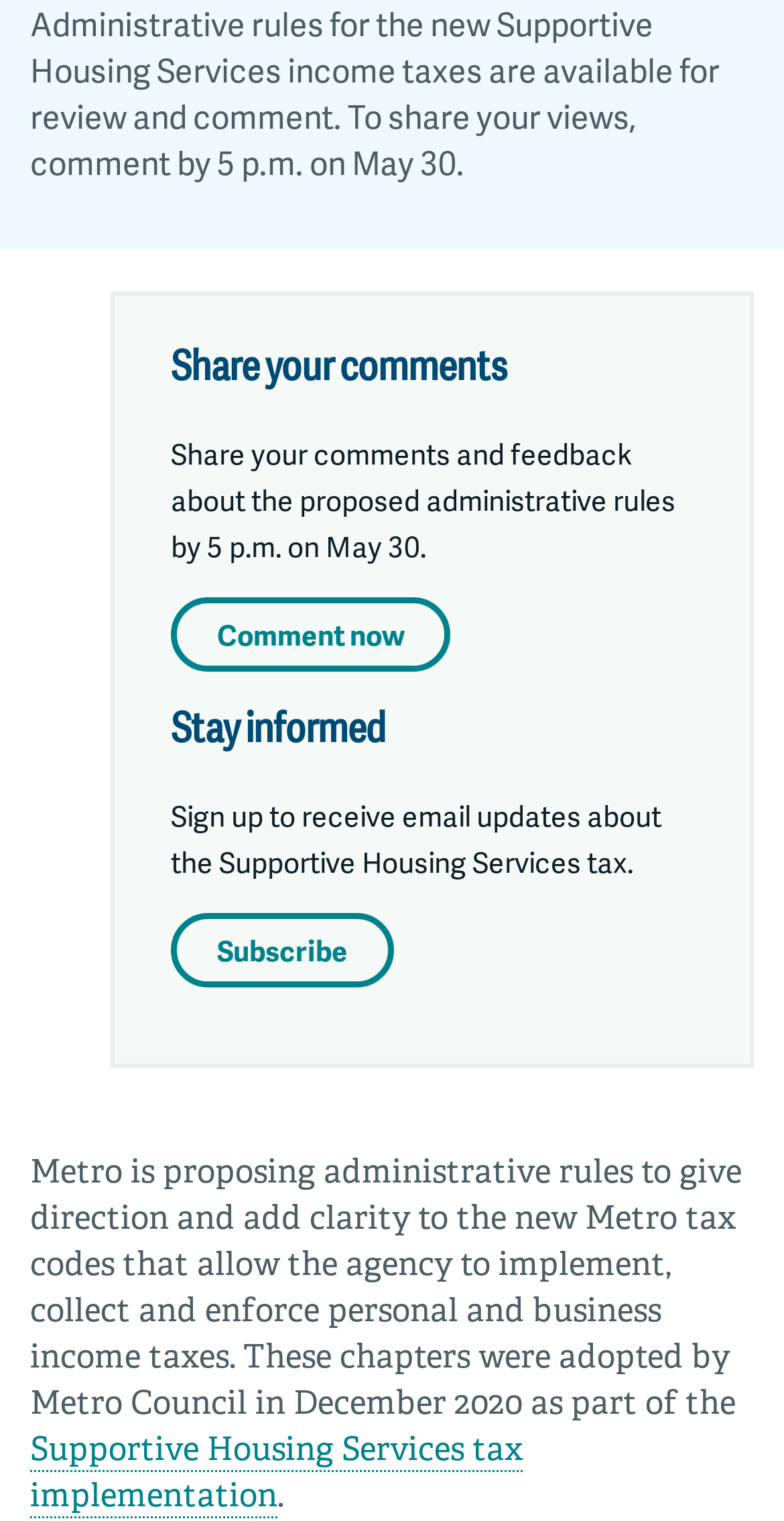Give the bounding box coordinates for this UI element: "Current projects". The coordinates should be four float numbers between 0 and 1, arranged as [left, top, right, bottom].

[0.0, 0.53, 0.93, 0.591]